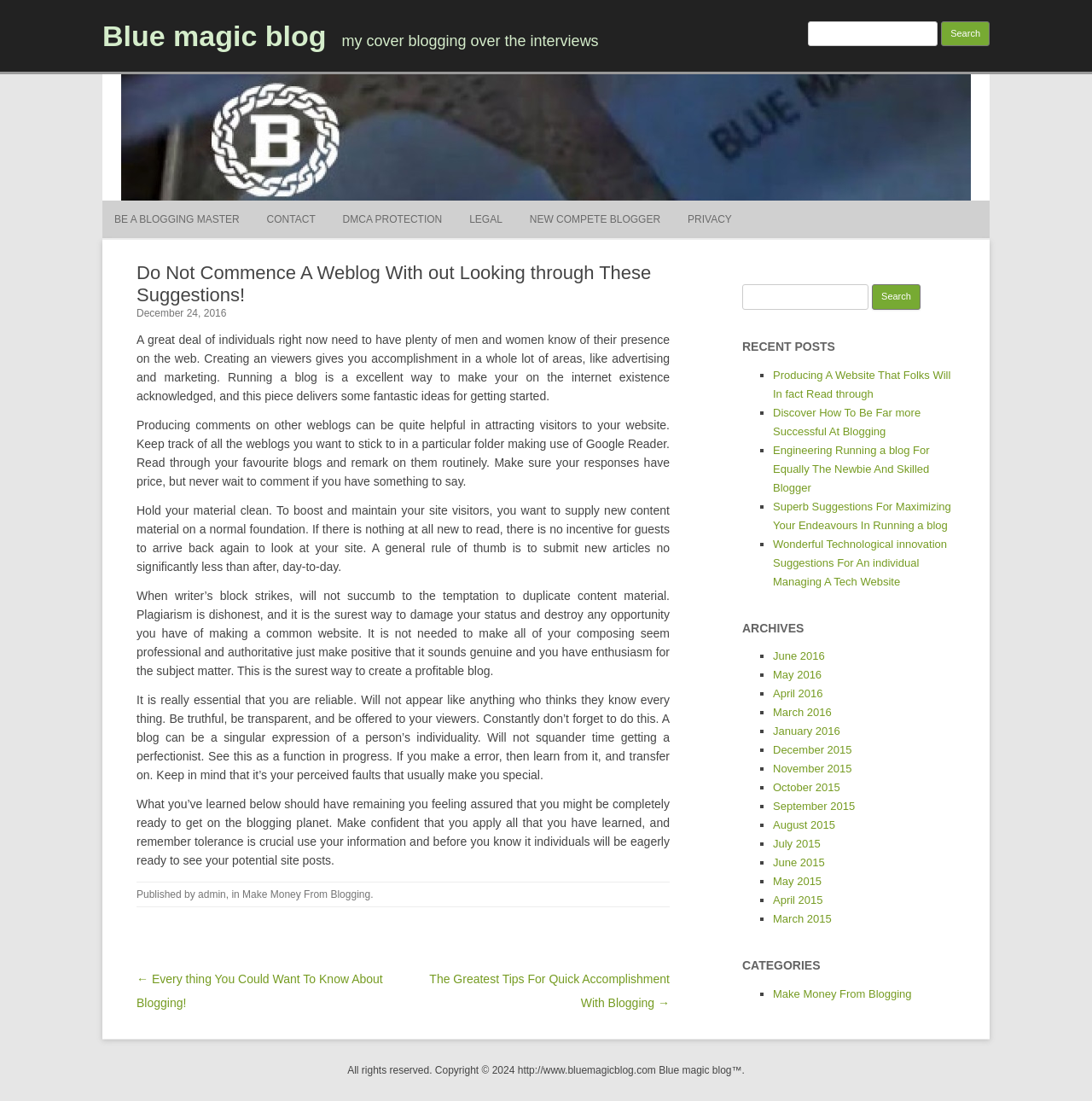Identify the coordinates of the bounding box for the element that must be clicked to accomplish the instruction: "Search for a specific topic".

[0.68, 0.258, 0.711, 0.291]